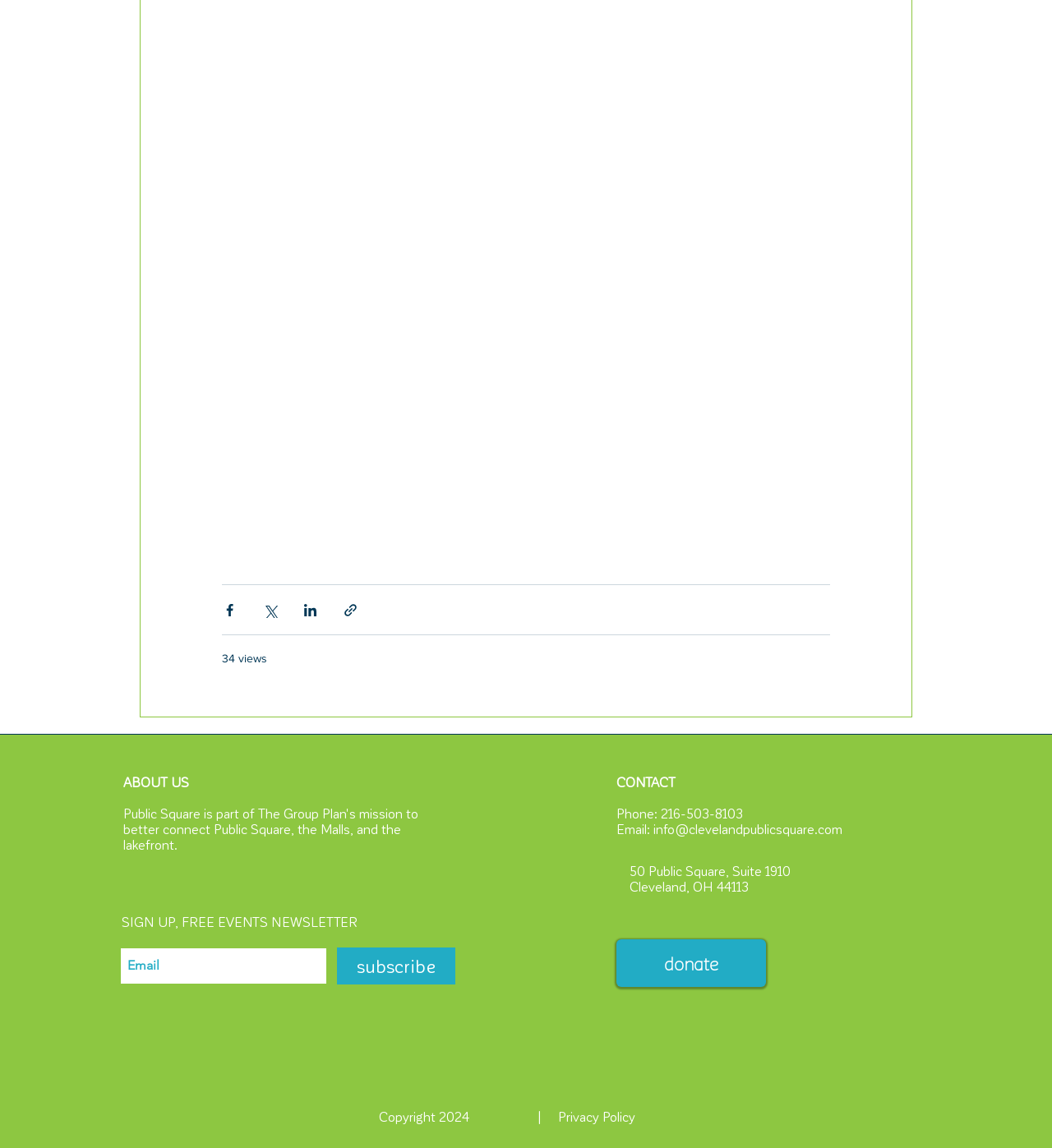Locate the bounding box coordinates of the element I should click to achieve the following instruction: "Share via Facebook".

[0.211, 0.524, 0.226, 0.538]